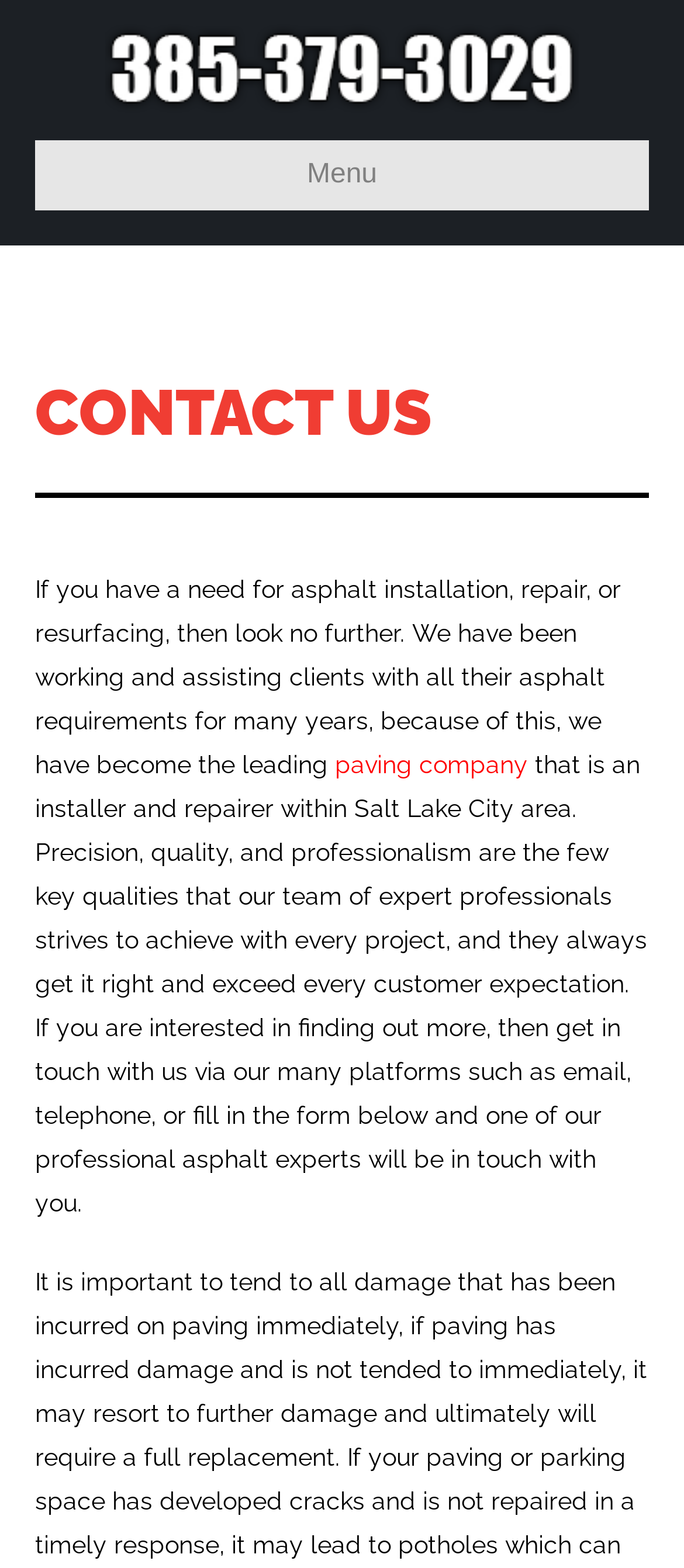What is the company's area of operation?
Give a comprehensive and detailed explanation for the question.

I found the 'StaticText' element with the text 'that is an installer and repairer within Salt Lake City area.' and extracted the information about the company's area of operation. This text explicitly mentions that the company operates within the Salt Lake City area.